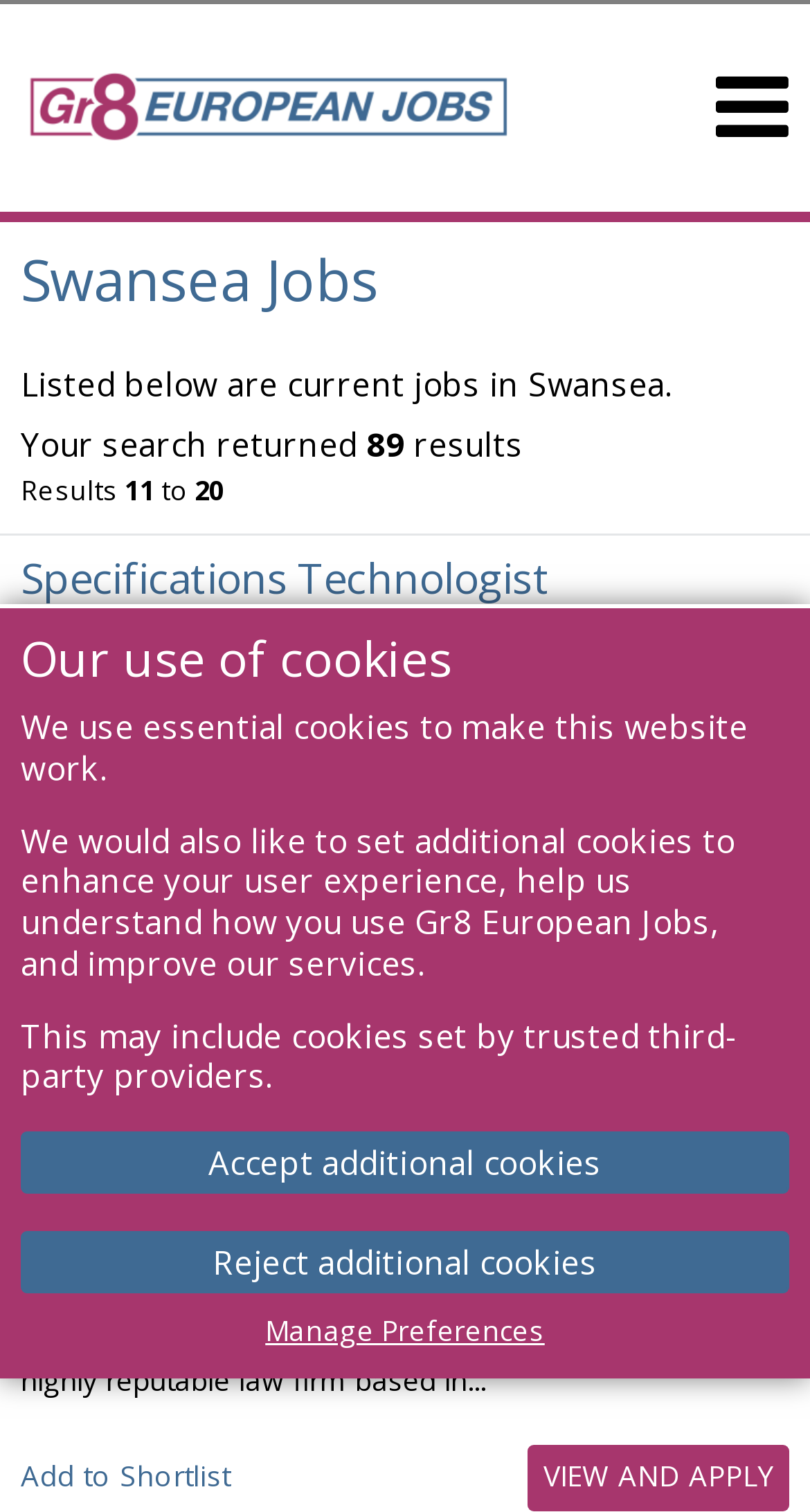Please determine the bounding box coordinates of the element's region to click for the following instruction: "View job details of Specifications Technologist".

[0.026, 0.363, 0.678, 0.401]